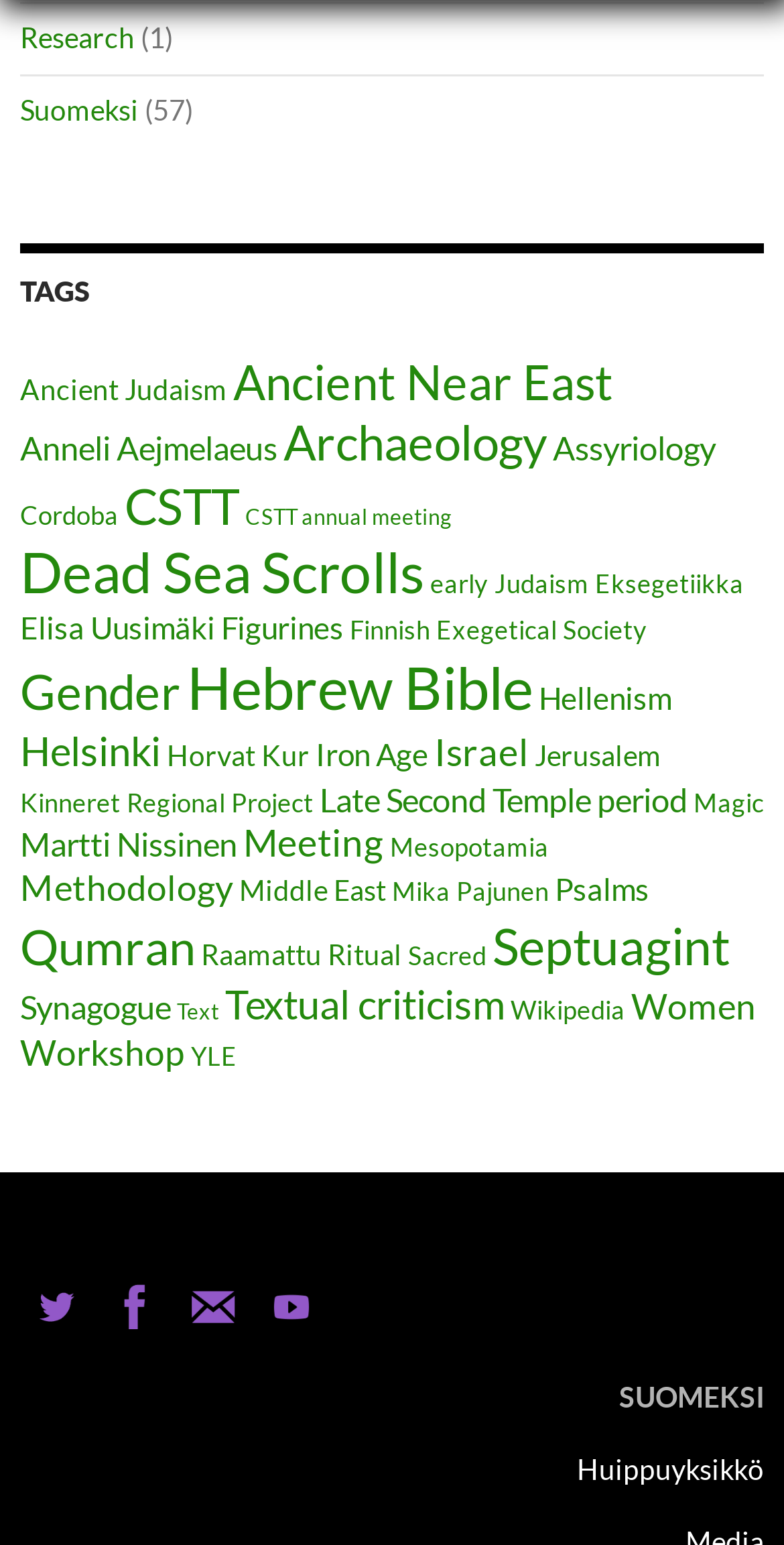Please find the bounding box coordinates in the format (top-left x, top-left y, bottom-right x, bottom-right y) for the given element description. Ensure the coordinates are floating point numbers between 0 and 1. Description: Workshop

[0.026, 0.667, 0.236, 0.695]